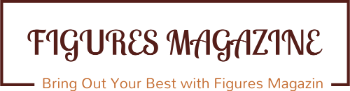What is the focus of Figures Magazine?
Provide a well-explained and detailed answer to the question.

The tagline 'Bring Out Your Best with Figures Magazine' suggests that the magazine's focus is on promoting personal excellence and providing valuable insights to its audience.